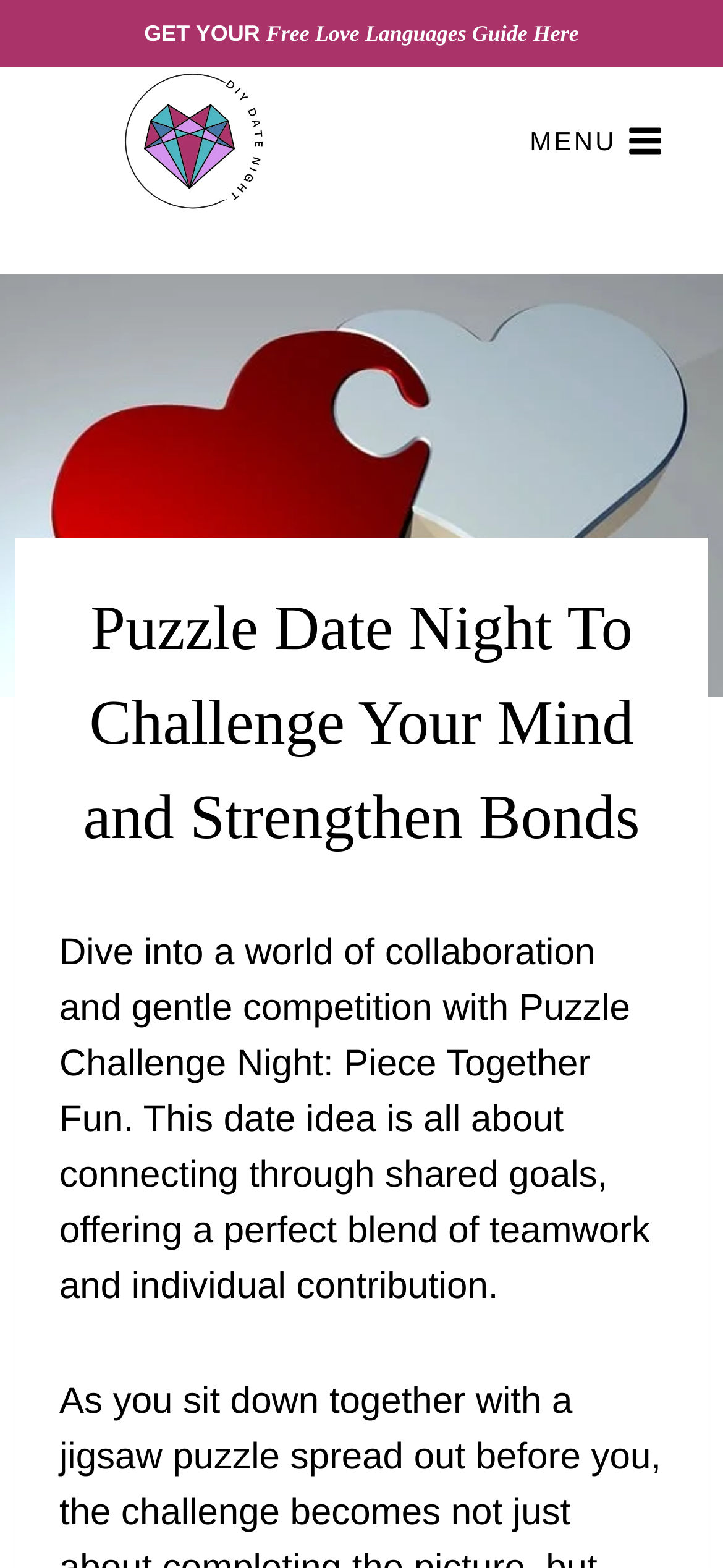Based on the visual content of the image, answer the question thoroughly: What is the name of the website?

I found the answer by looking at the link element at the top of the page, which has a text 'Dream Date Nights'. This suggests that the name of the website is 'Dream Date Nights'.